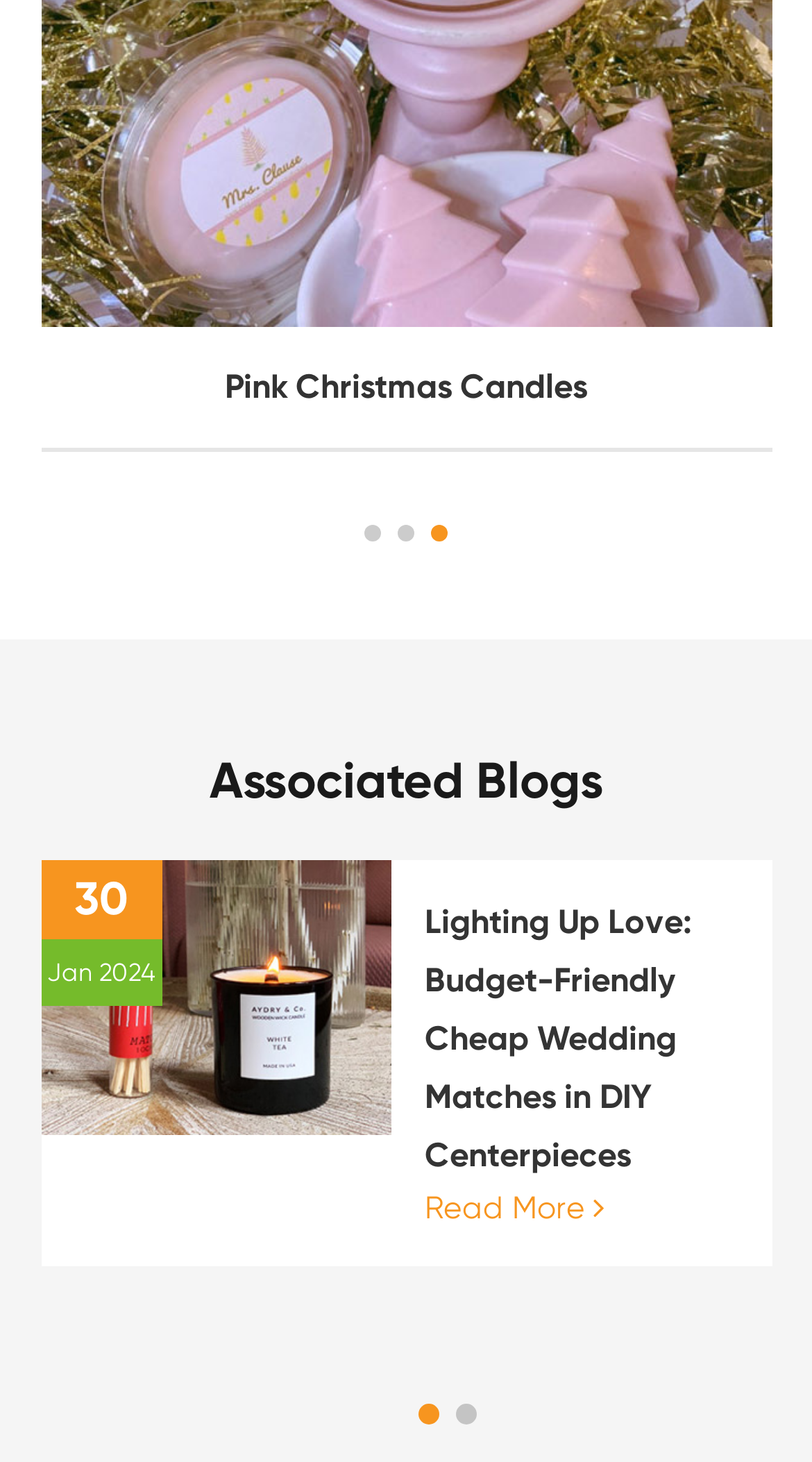Specify the bounding box coordinates of the region I need to click to perform the following instruction: "Go to slide 1". The coordinates must be four float numbers in the range of 0 to 1, i.e., [left, top, right, bottom].

[0.449, 0.359, 0.469, 0.371]